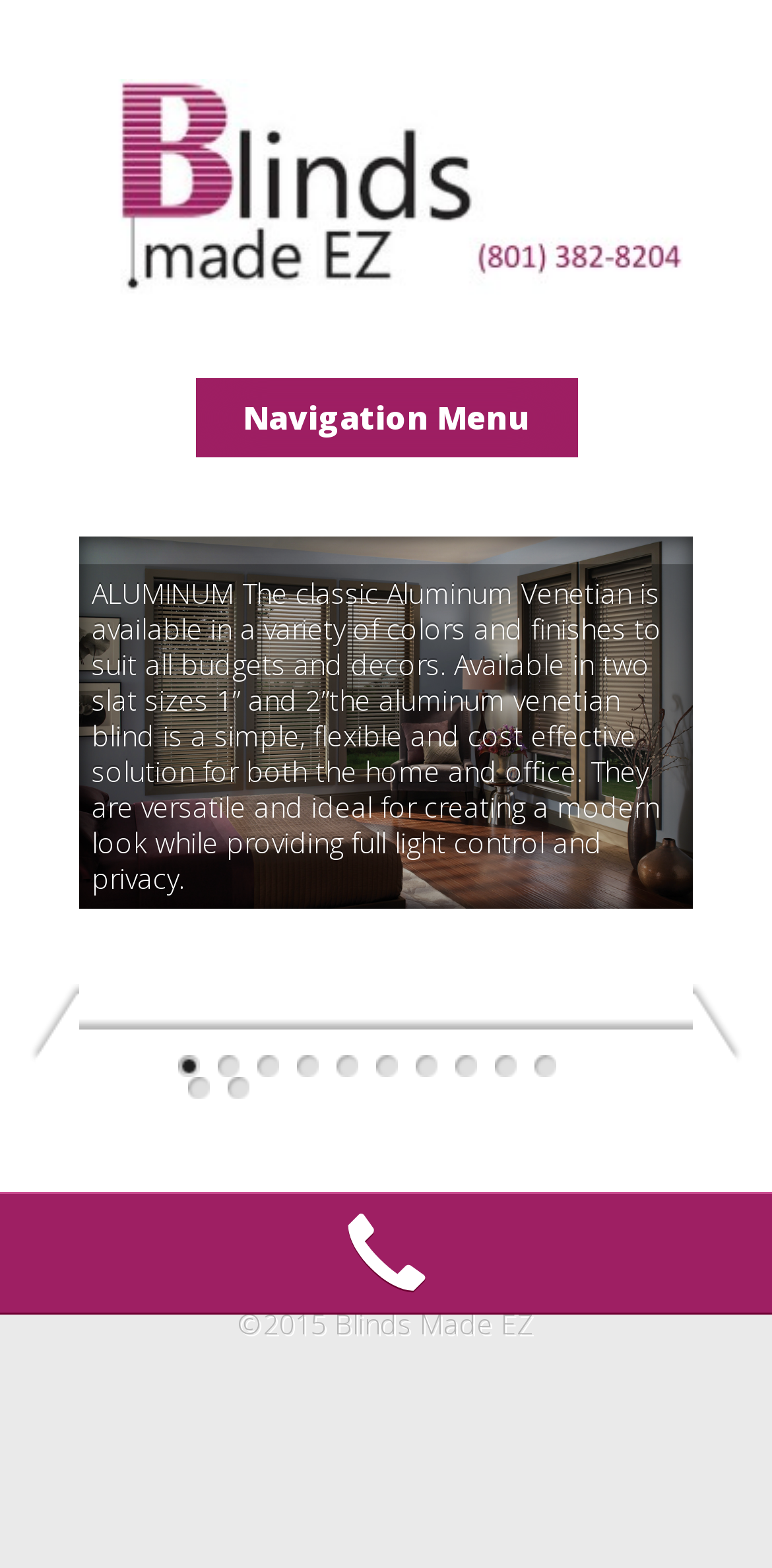Reply to the question with a single word or phrase:
What is the material of the Basswood Shutters?

Plantation grown hardwood